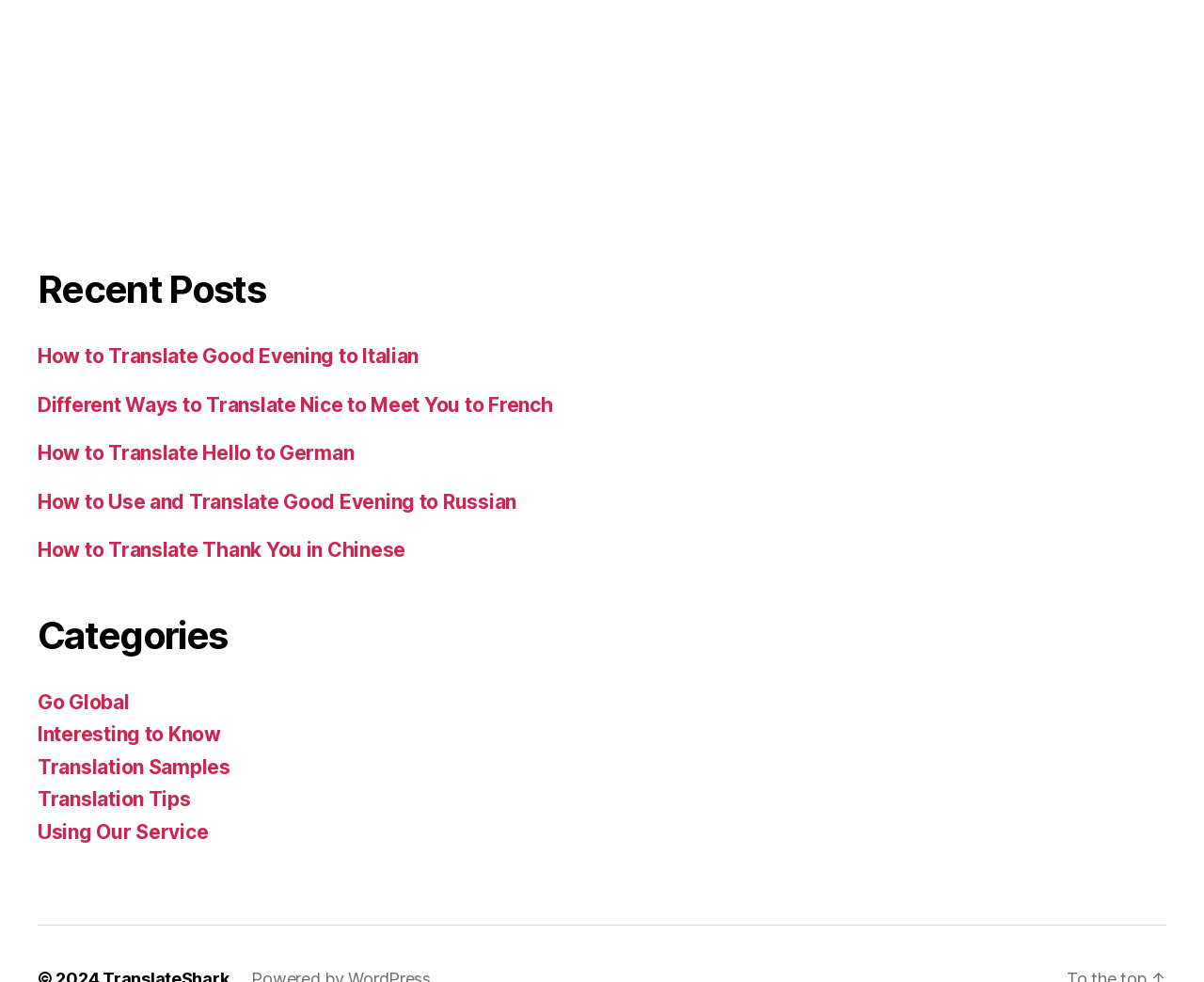Specify the bounding box coordinates of the area that needs to be clicked to achieve the following instruction: "View Recent Posts".

[0.031, 0.271, 0.523, 0.319]